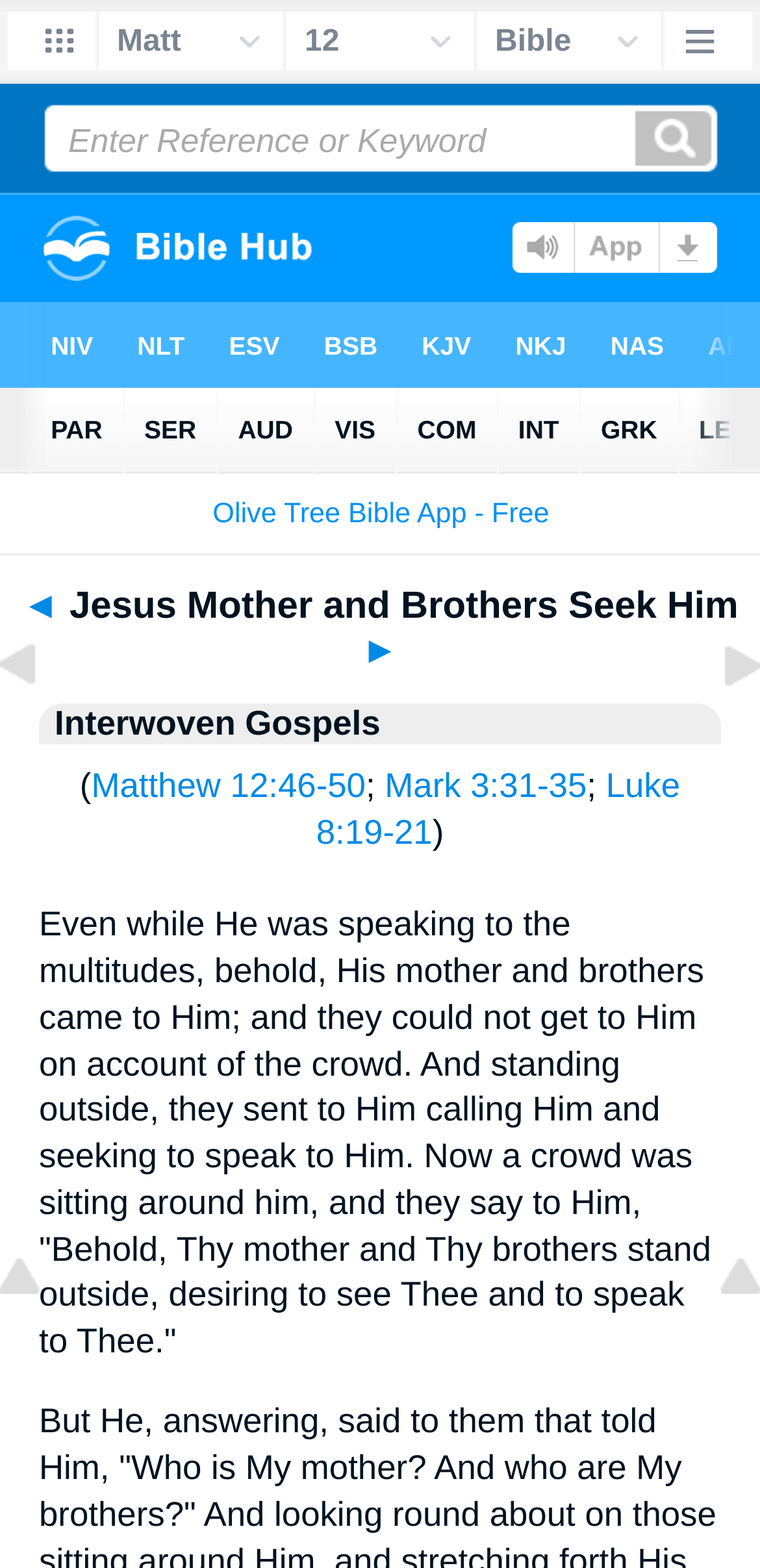Please specify the bounding box coordinates of the area that should be clicked to accomplish the following instruction: "Click on 'Interwoven Gospels'". The coordinates should consist of four float numbers between 0 and 1, i.e., [left, top, right, bottom].

[0.421, 0.326, 0.58, 0.334]